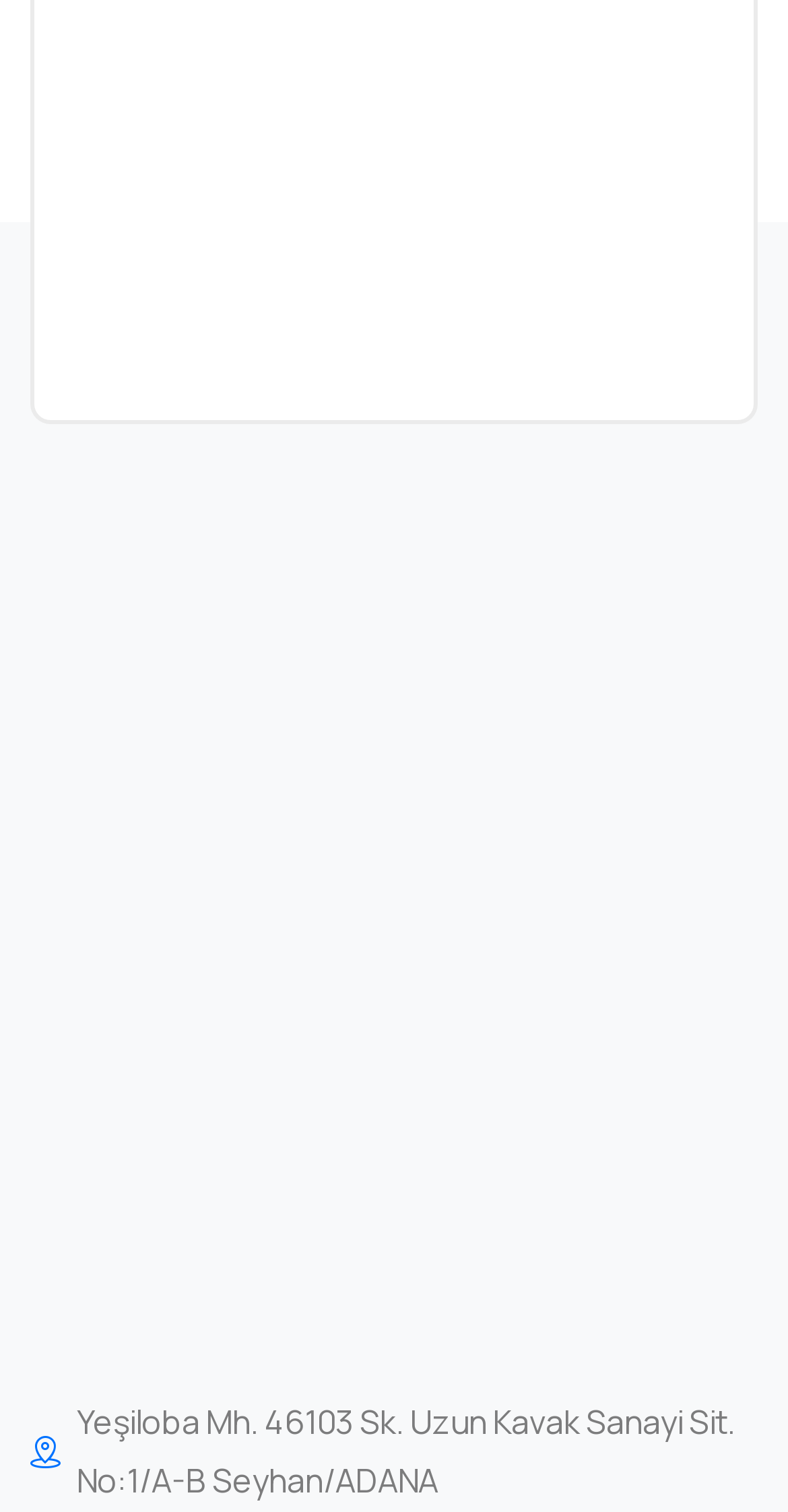Provide the bounding box coordinates for the UI element that is described by this text: "E-CATALOGUE". The coordinates should be in the form of four float numbers between 0 and 1: [left, top, right, bottom].

[0.209, 0.14, 0.776, 0.21]